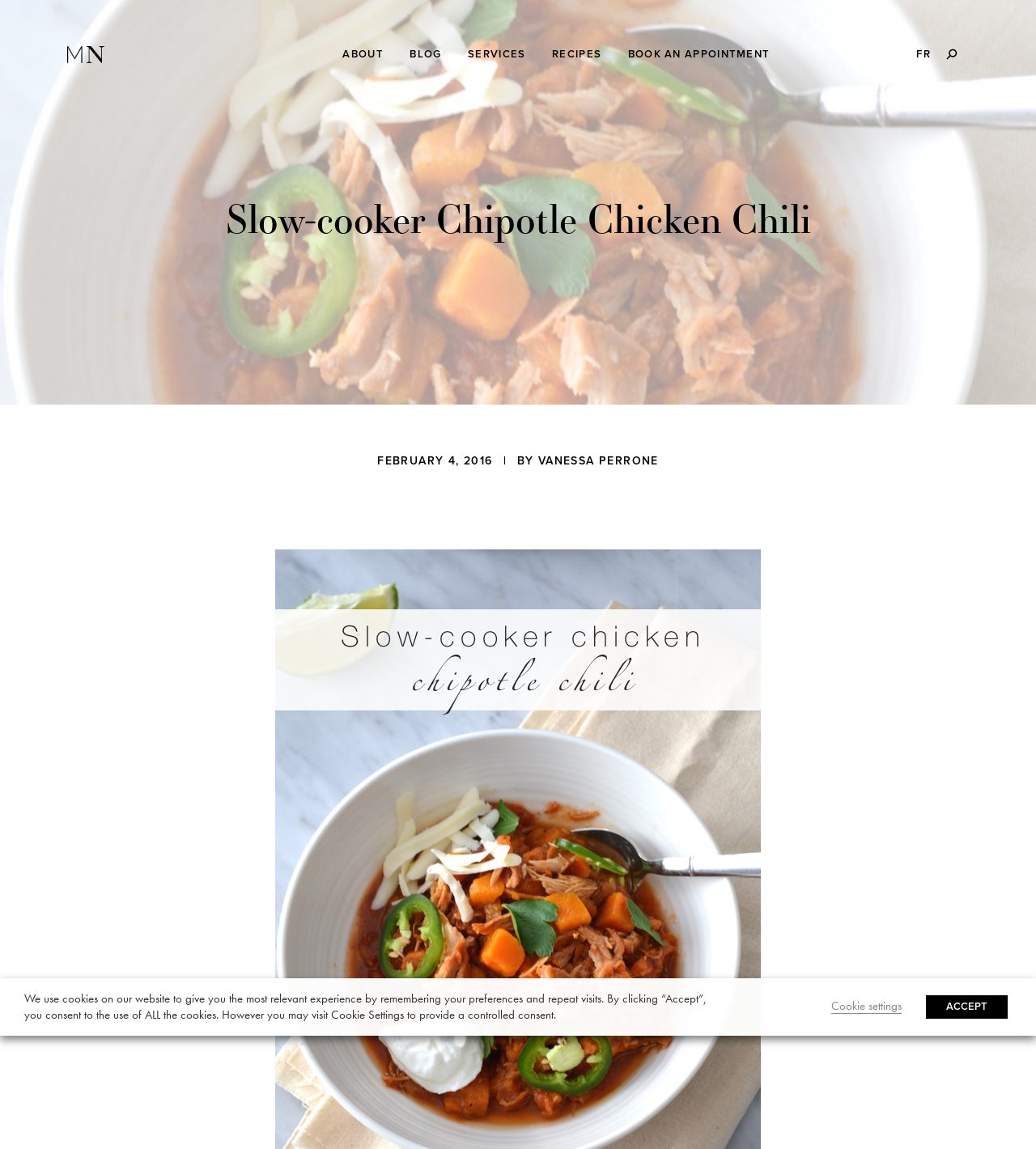What is the date of the recipe?
From the image, respond using a single word or phrase.

FEBRUARY 4, 2016